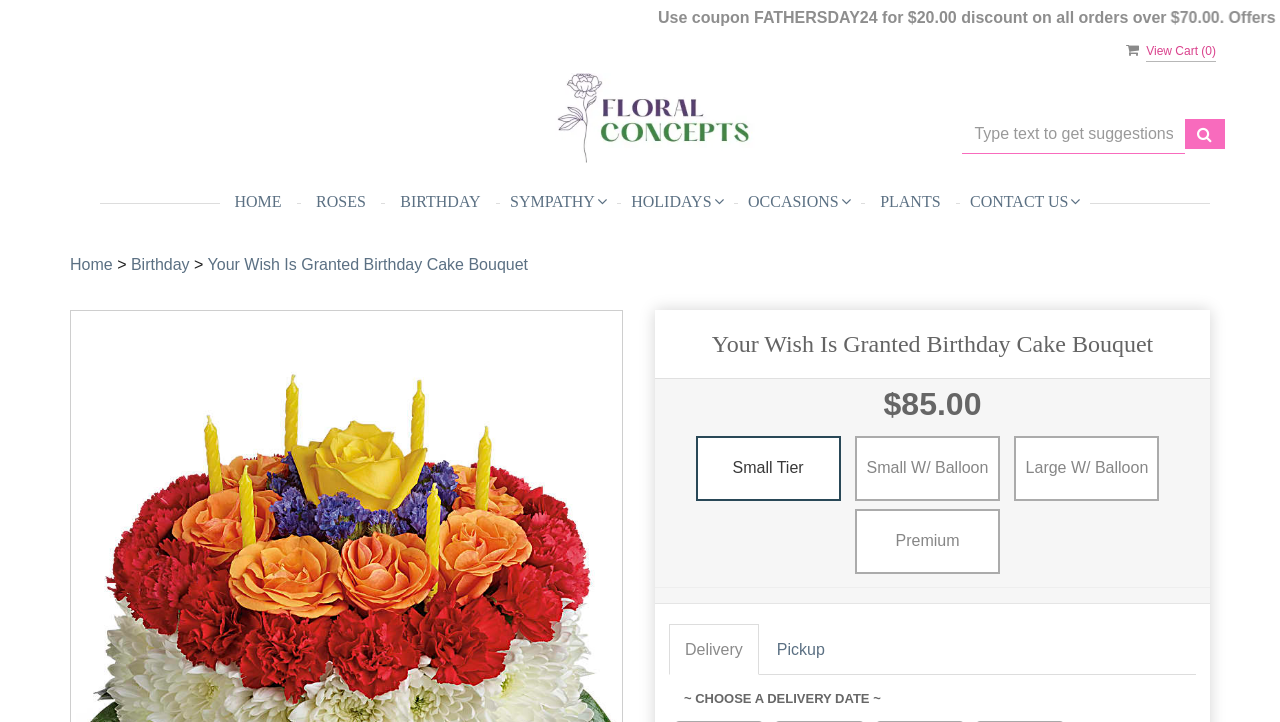Please study the image and answer the question comprehensively:
What are the two options for receiving the birthday cake bouquet?

I found the two options for receiving the birthday cake bouquet by looking at the link elements that are located below the separator element with a horizontal orientation. The two link elements have text contents 'Delivery' and 'Pickup', which suggest that the user can choose to either have the birthday cake bouquet delivered or picked up.